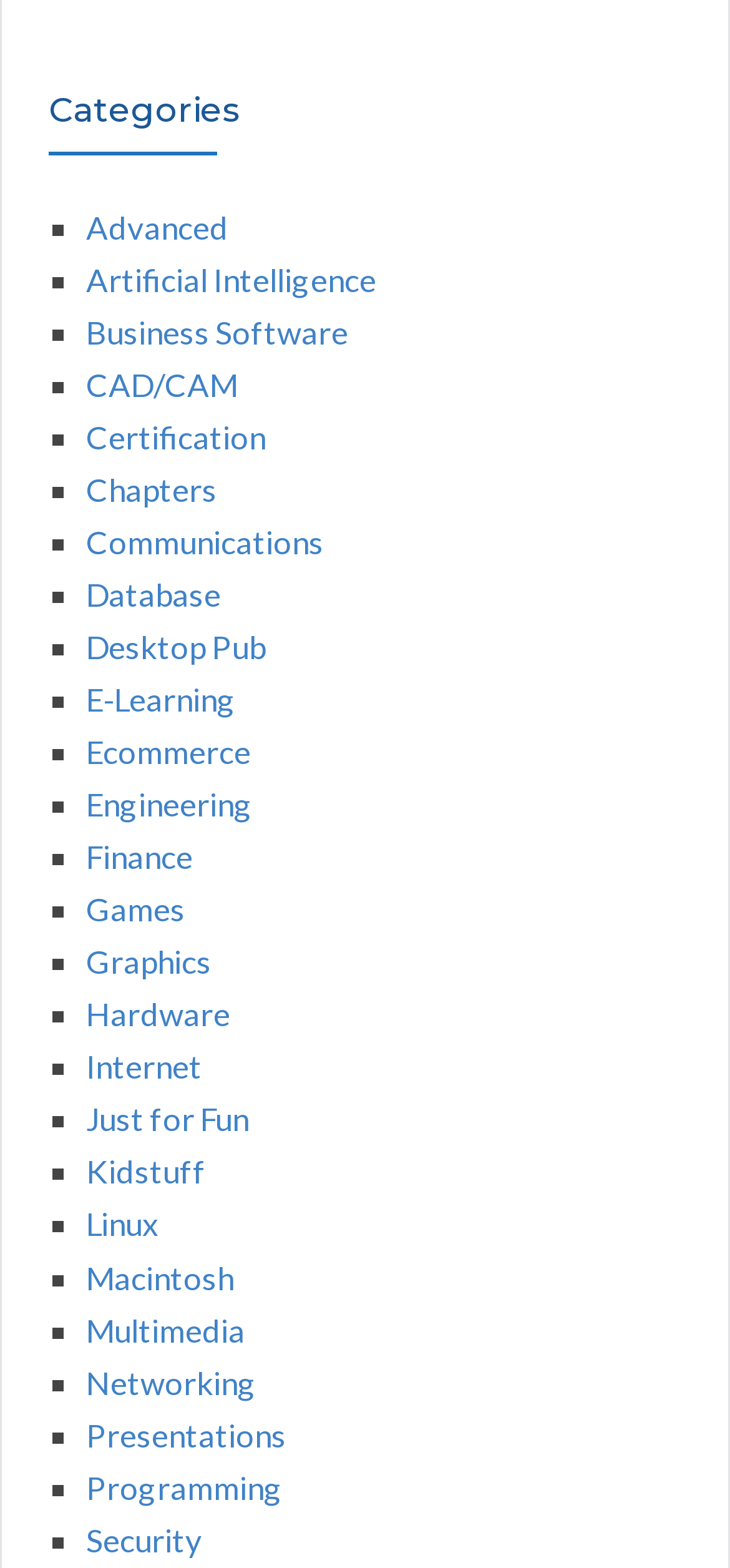Respond to the question with just a single word or phrase: 
How many characters are in the 'Graphics' category name?

8